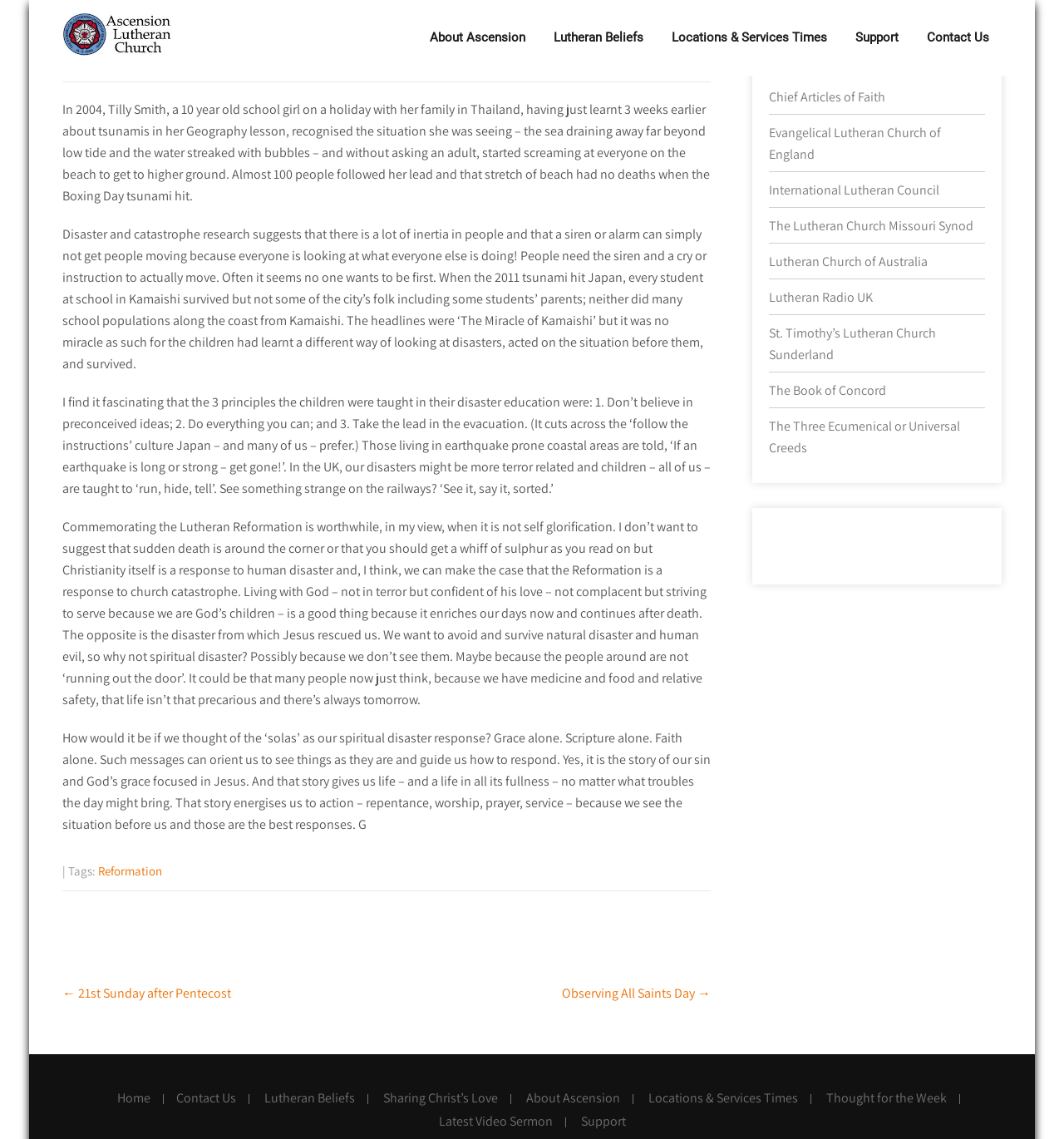What are the three principles taught in disaster education?
Refer to the image and respond with a one-word or short-phrase answer.

Don't believe, Do everything, Take the lead